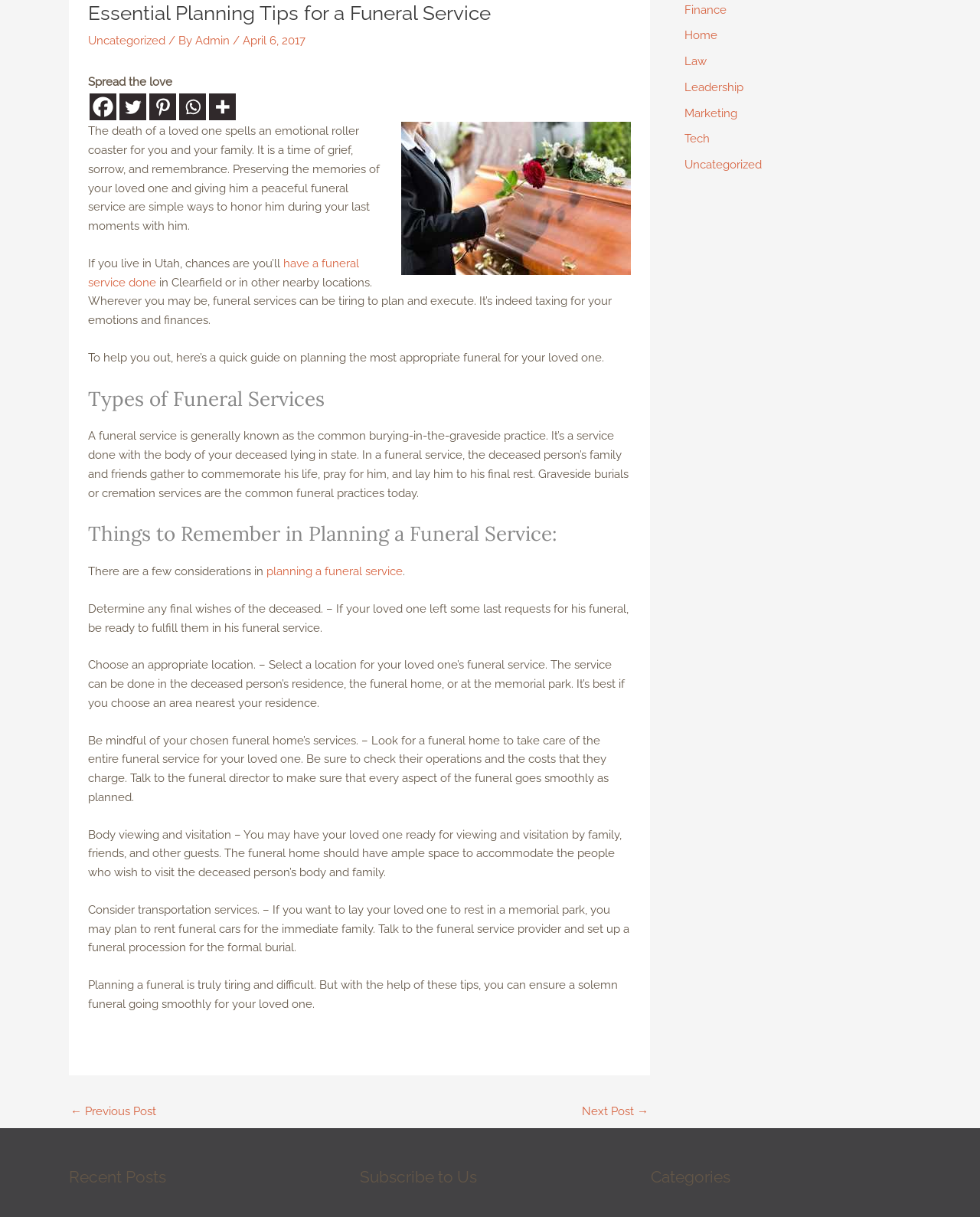Provide the bounding box coordinates, formatted as (top-left x, top-left y, bottom-right x, bottom-right y), with all values being floating point numbers between 0 and 1. Identify the bounding box of the UI element that matches the description: aria-label="Pinterest" title="Pinterest"

[0.152, 0.077, 0.18, 0.099]